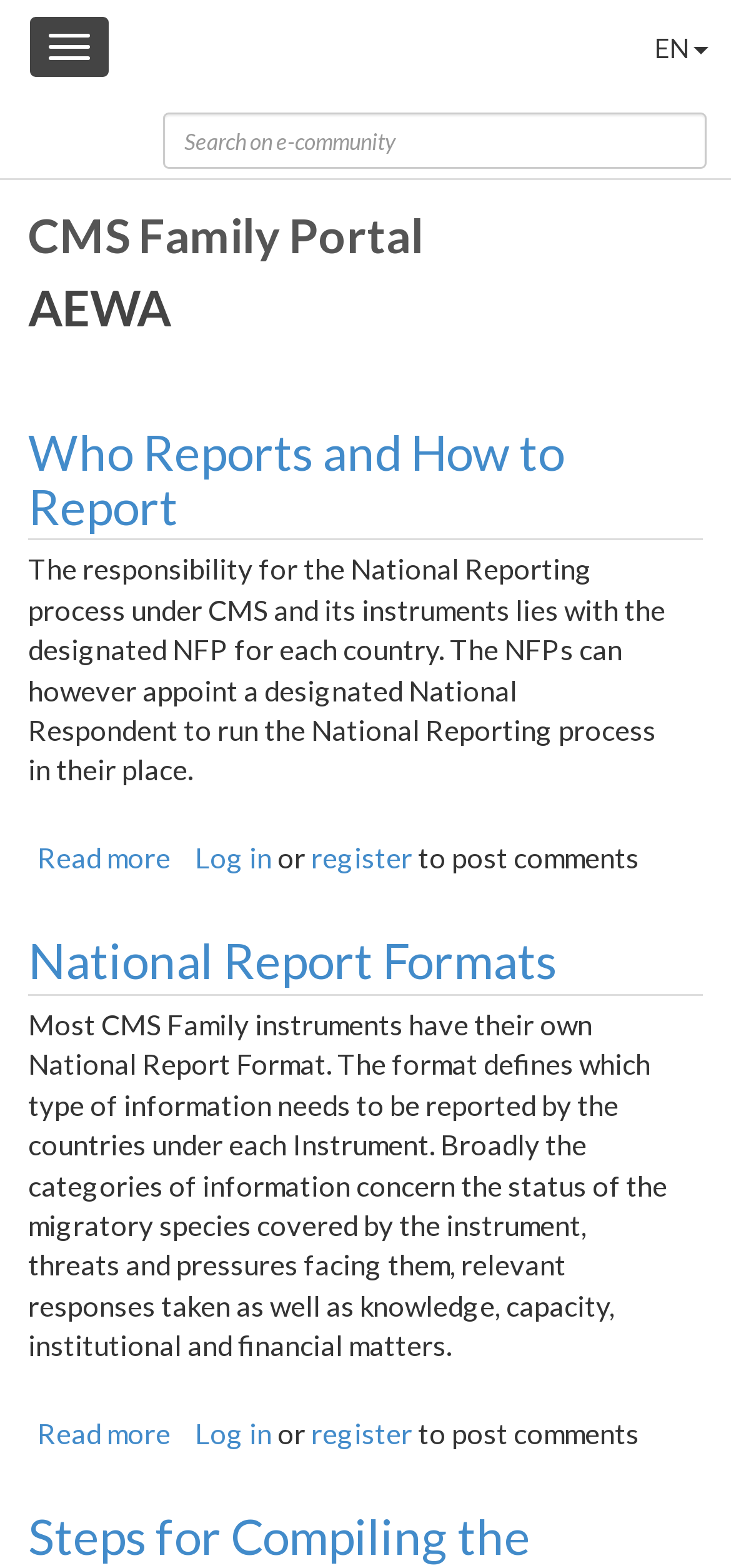Please identify the bounding box coordinates of the area that needs to be clicked to fulfill the following instruction: "Search for something."

[0.224, 0.072, 0.967, 0.108]